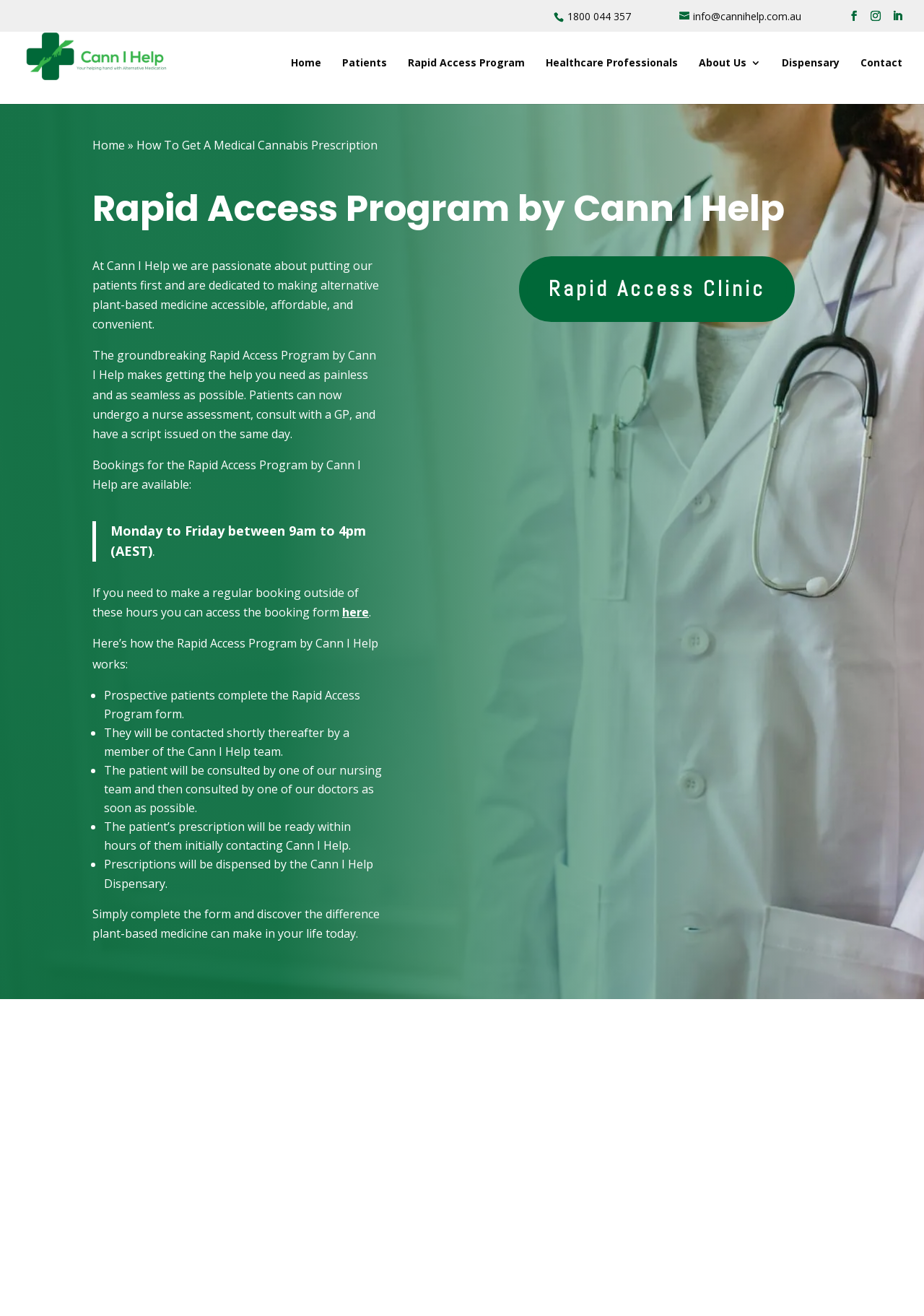Identify the bounding box coordinates of the element that should be clicked to fulfill this task: "Contact Cann I Help". The coordinates should be provided as four float numbers between 0 and 1, i.e., [left, top, right, bottom].

[0.931, 0.044, 0.977, 0.079]